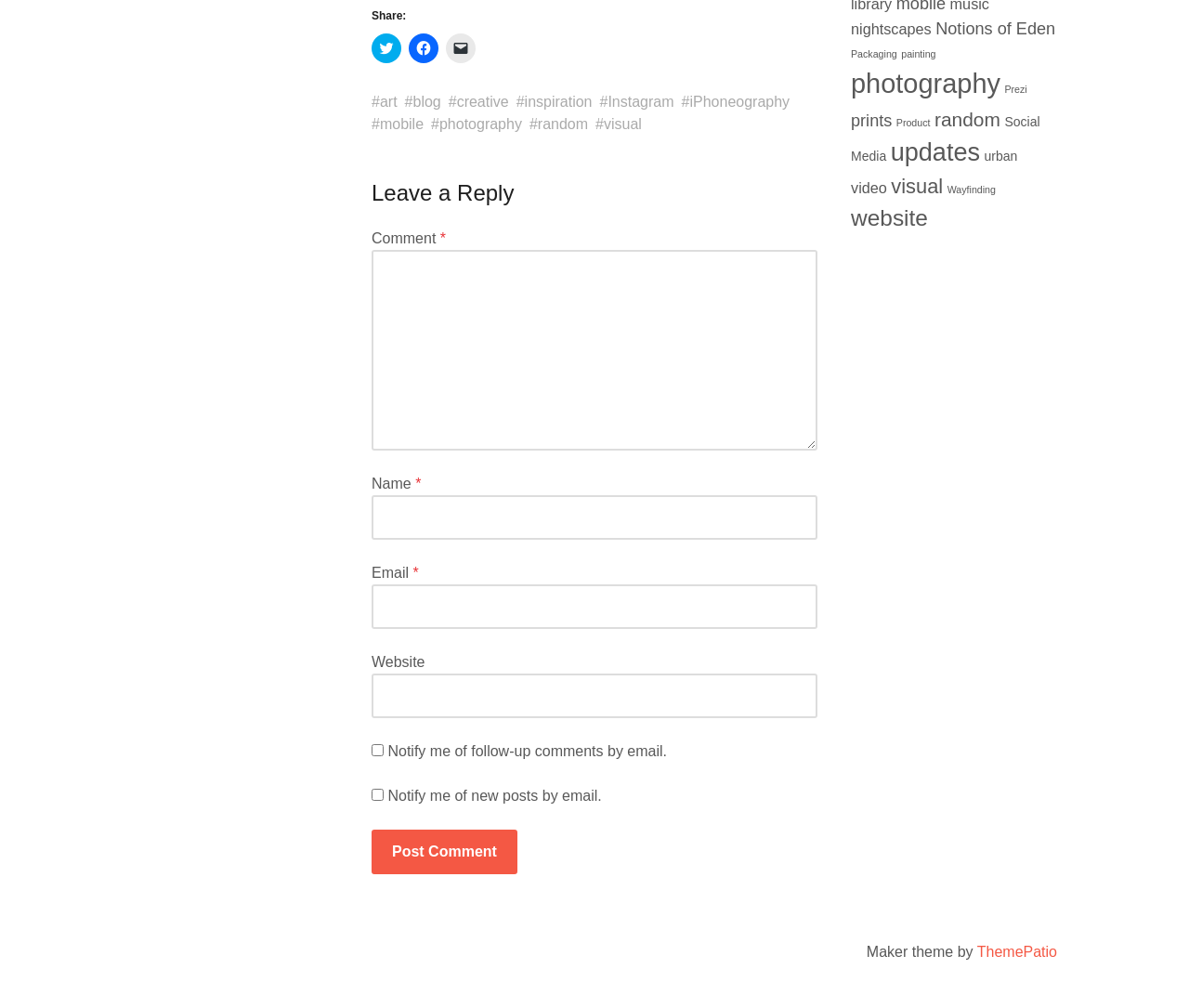Provide the bounding box coordinates of the HTML element this sentence describes: "parent_node: Website name="url"". The bounding box coordinates consist of four float numbers between 0 and 1, i.e., [left, top, right, bottom].

[0.312, 0.668, 0.688, 0.712]